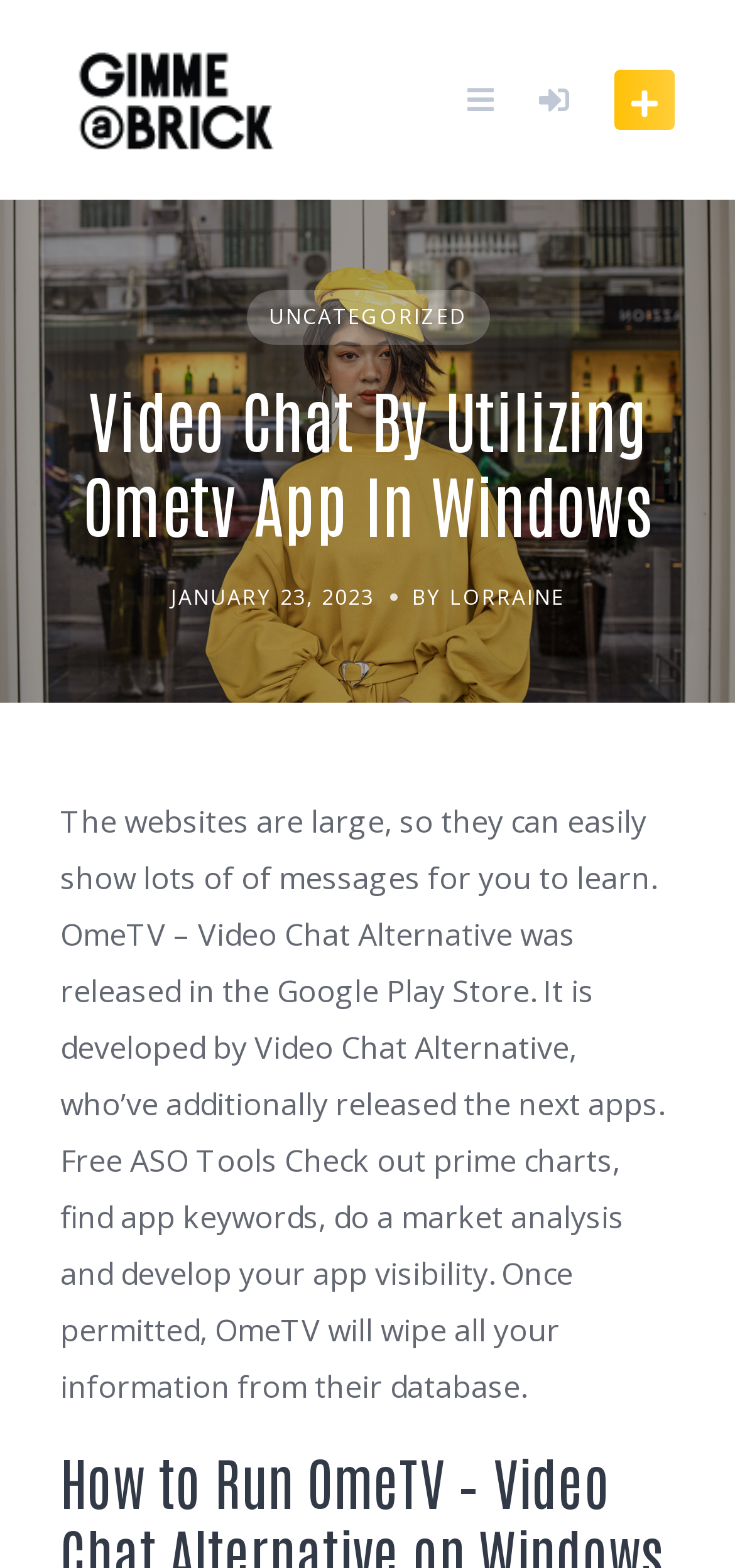Find the coordinates for the bounding box of the element with this description: "alt="Gimme A Brick"".

[0.082, 0.019, 0.403, 0.108]